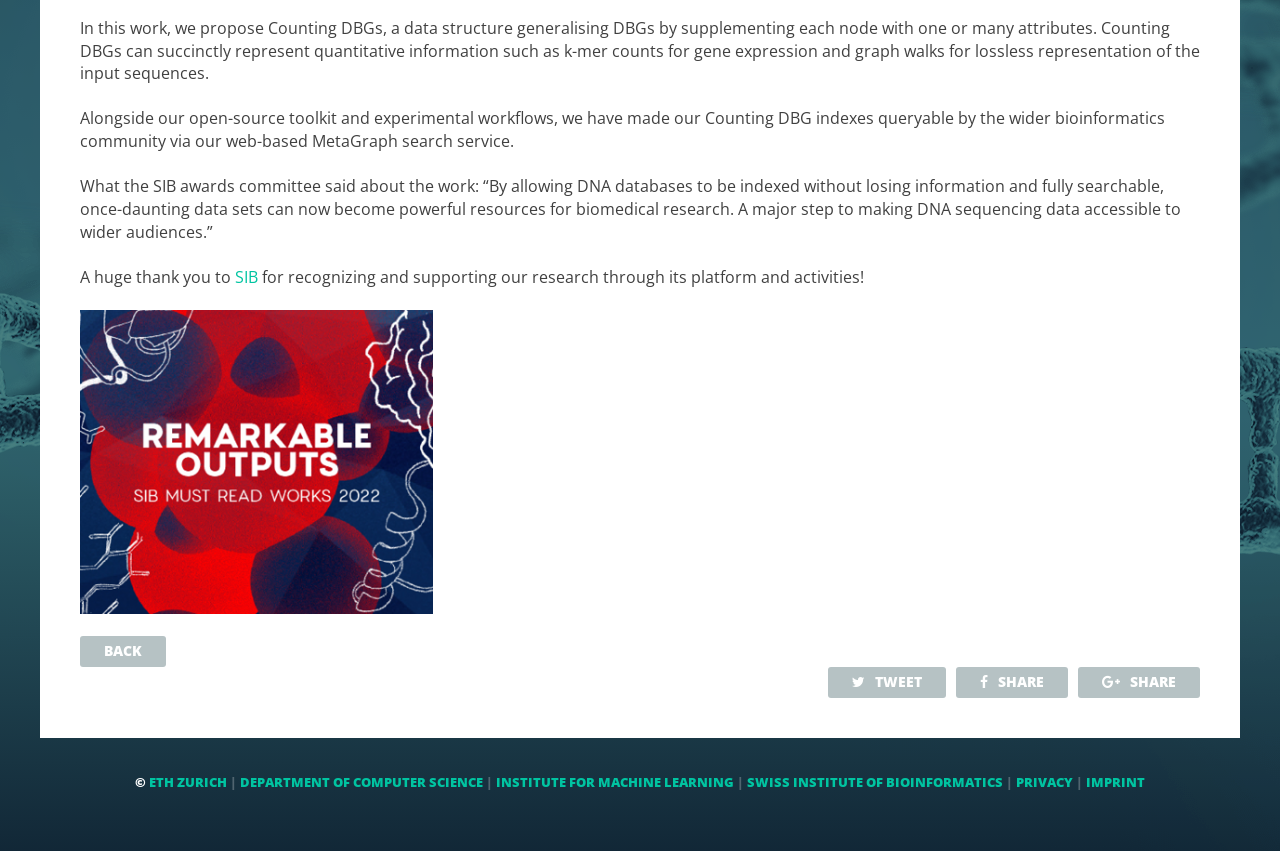Using the webpage screenshot, locate the HTML element that fits the following description and provide its bounding box: "juin 9, 2023".

None